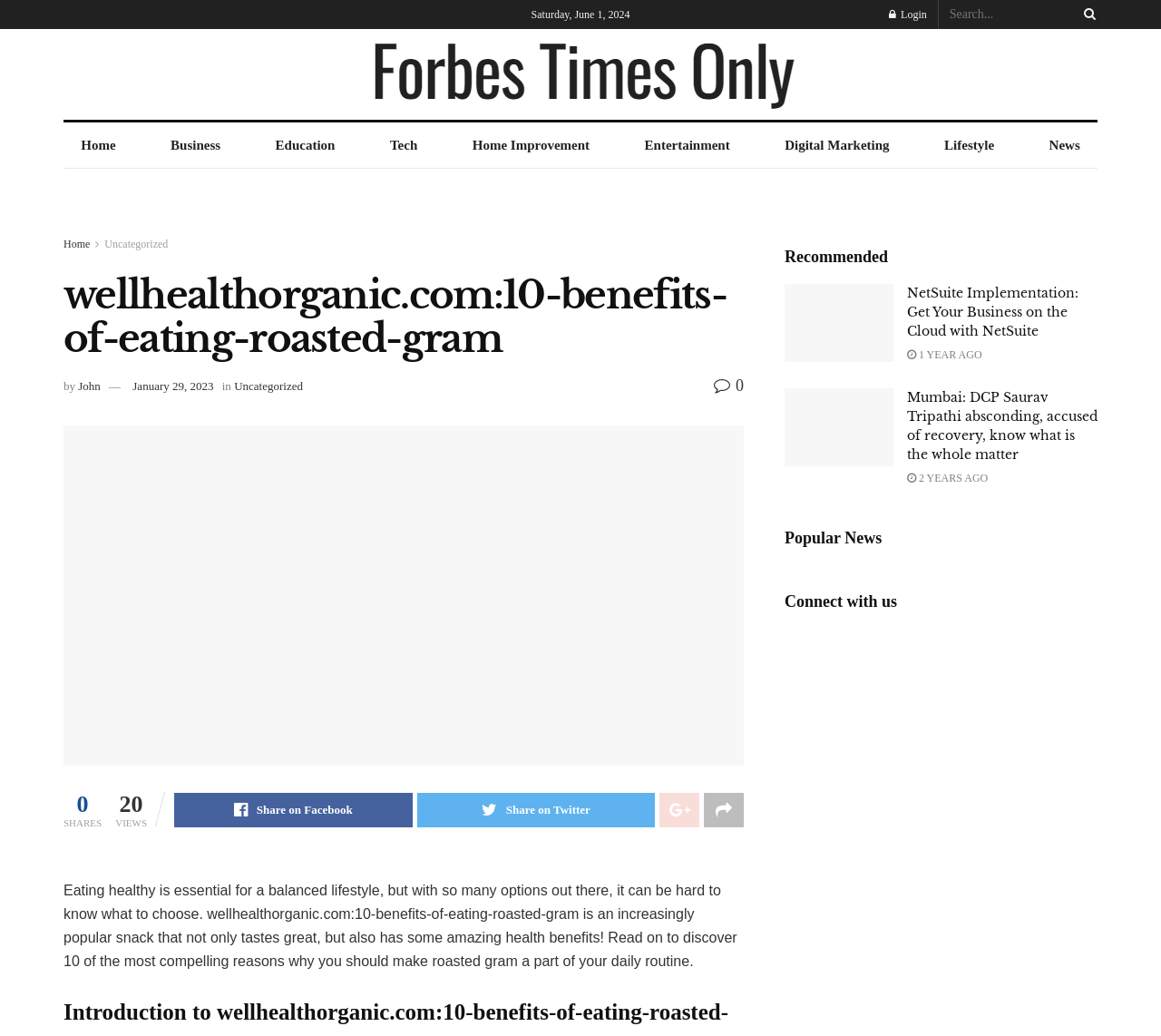What is the author of the article?
Provide an in-depth answer to the question, covering all aspects.

I found the author of the article by looking at the section below the title, where it says 'by John'. This indicates that John is the author of the article.